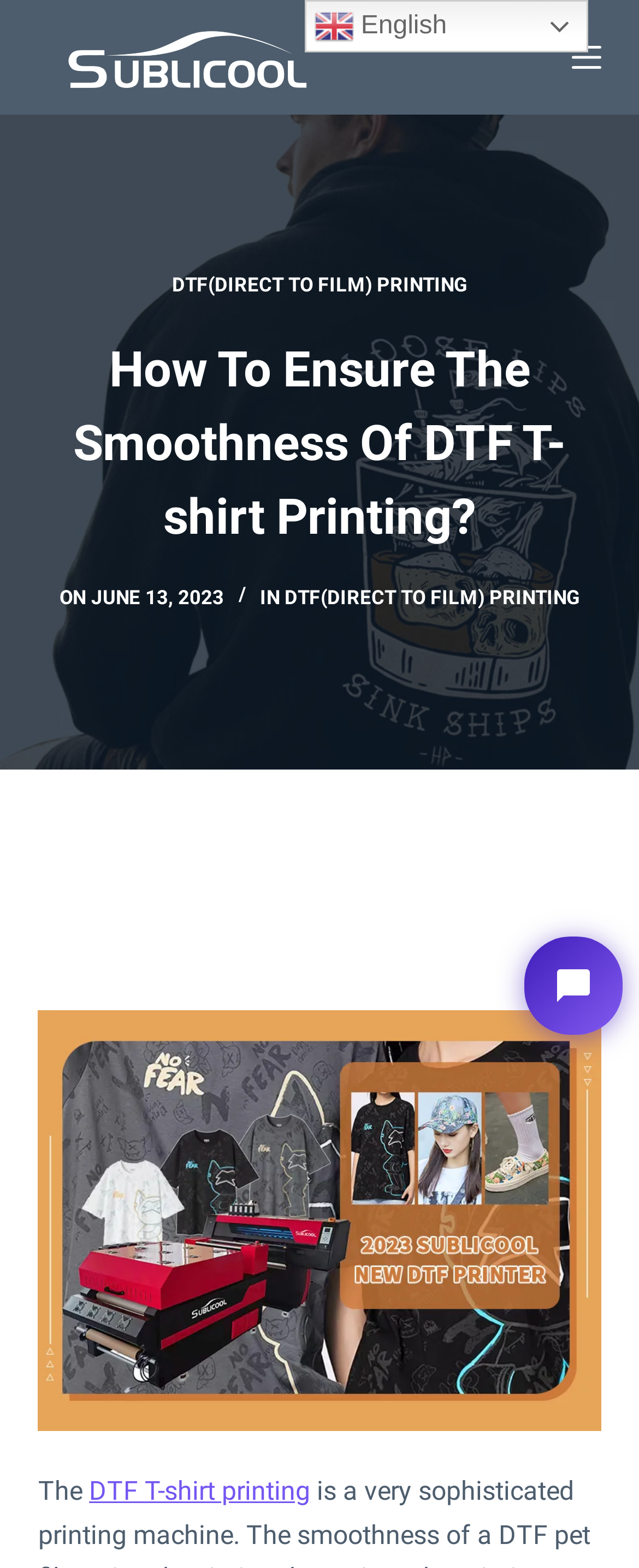Determine the bounding box coordinates of the clickable area required to perform the following instruction: "Visit 'DTF T-shirt Printing'". The coordinates should be represented as four float numbers between 0 and 1: [left, top, right, bottom].

[0.06, 0.644, 0.94, 0.913]